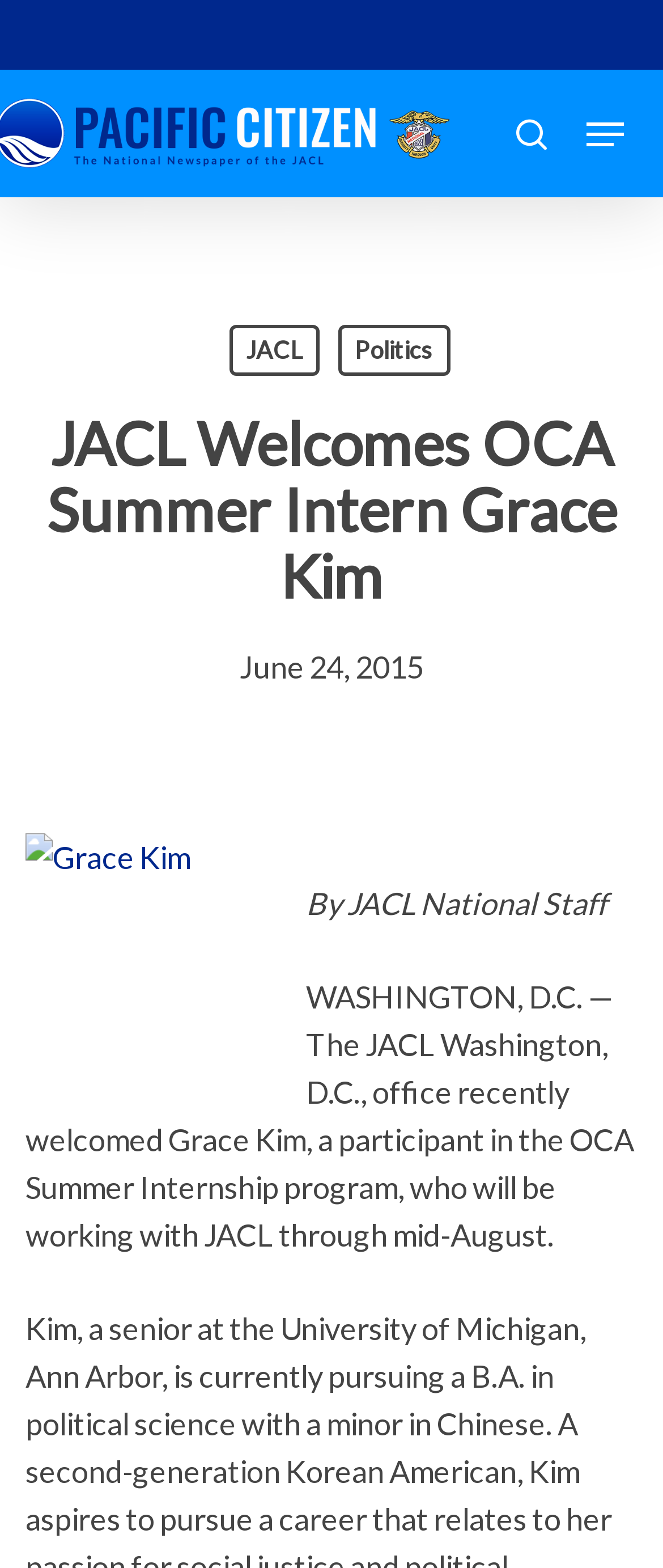What is the date of the article?
Answer the question with a detailed explanation, including all necessary information.

The answer can be found in the StaticText element with the text 'June 24, 2015' which is located below the main heading.